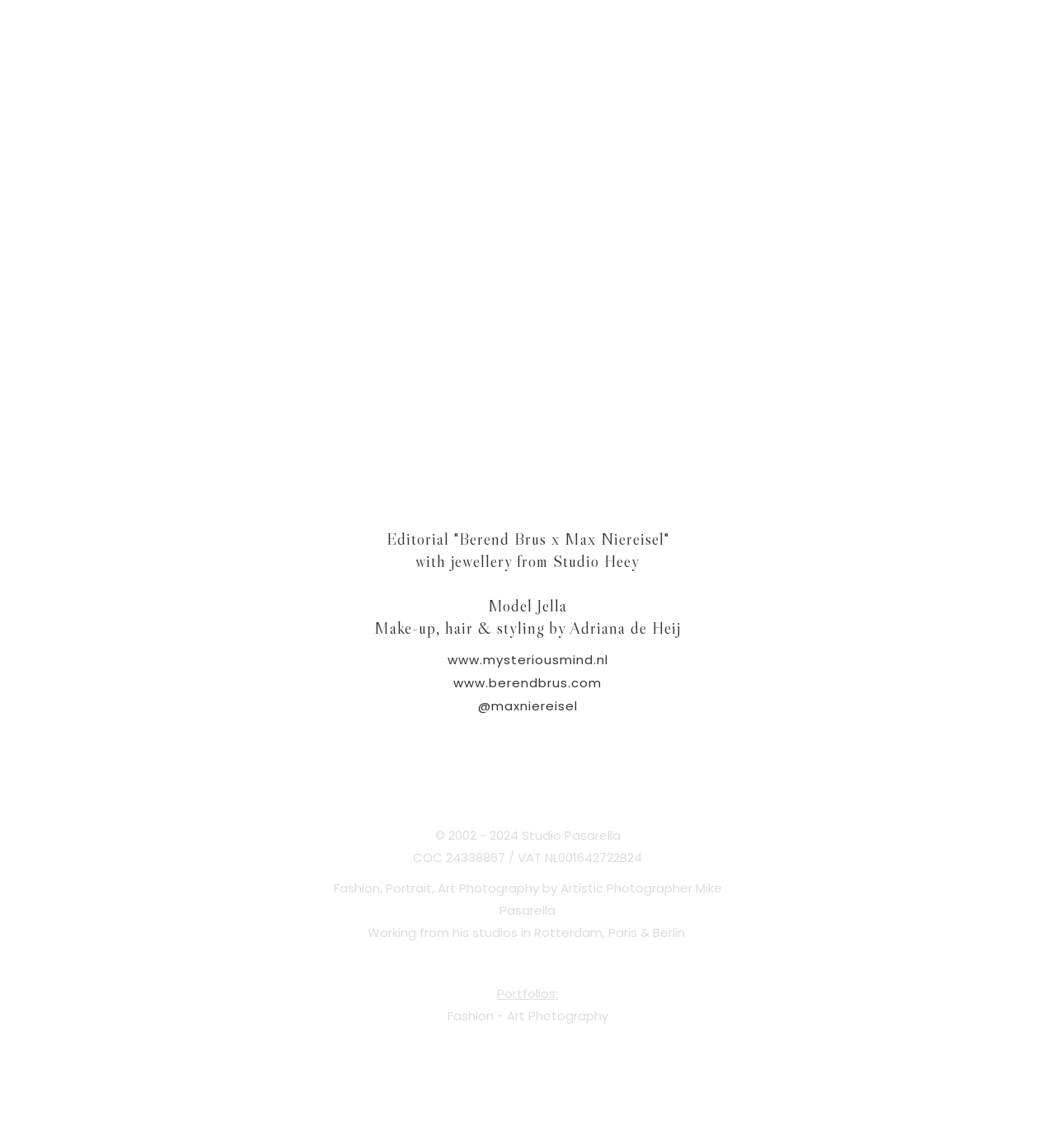Please give a one-word or short phrase response to the following question: 
What is the name of the studio?

Studio Pasarella